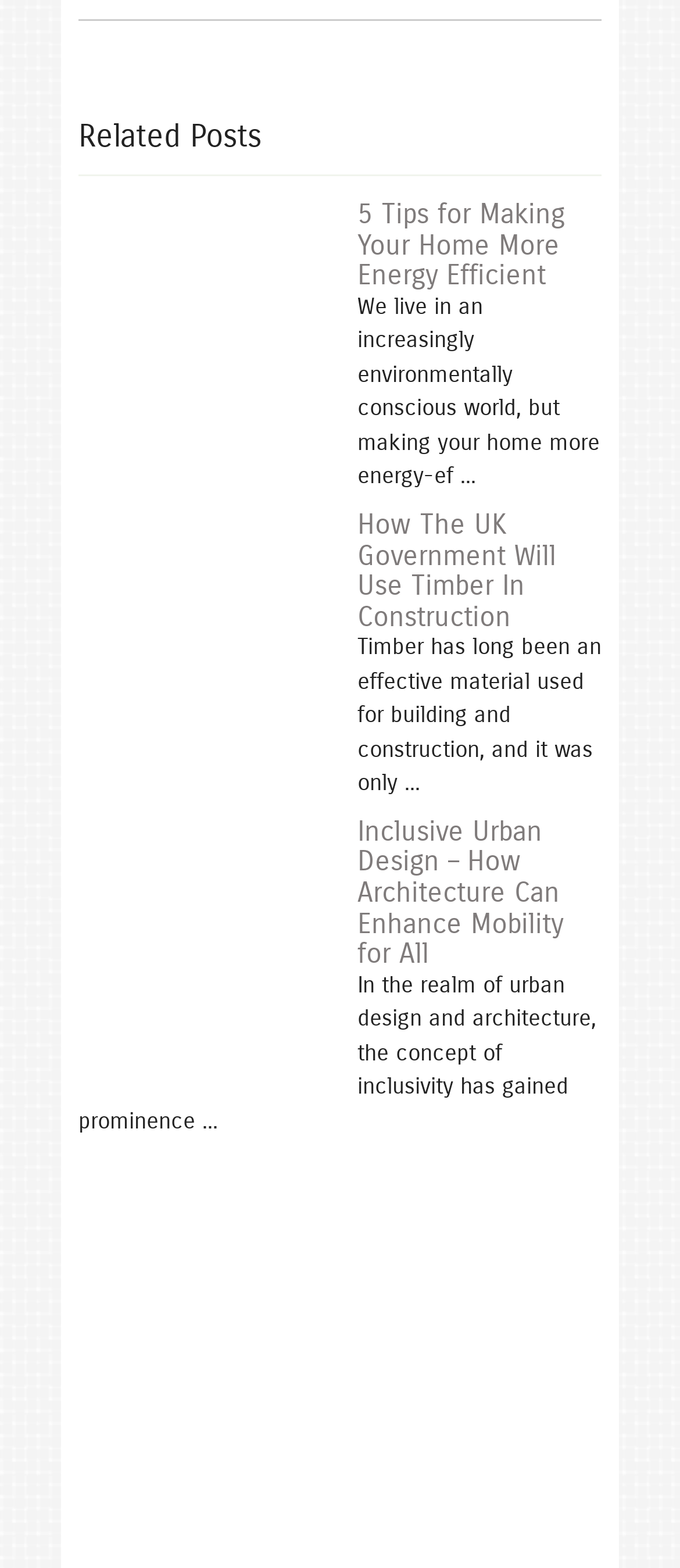Determine the bounding box coordinates of the area to click in order to meet this instruction: "read 'How The UK Government Will Use Timber In Construction'".

[0.526, 0.324, 0.818, 0.404]